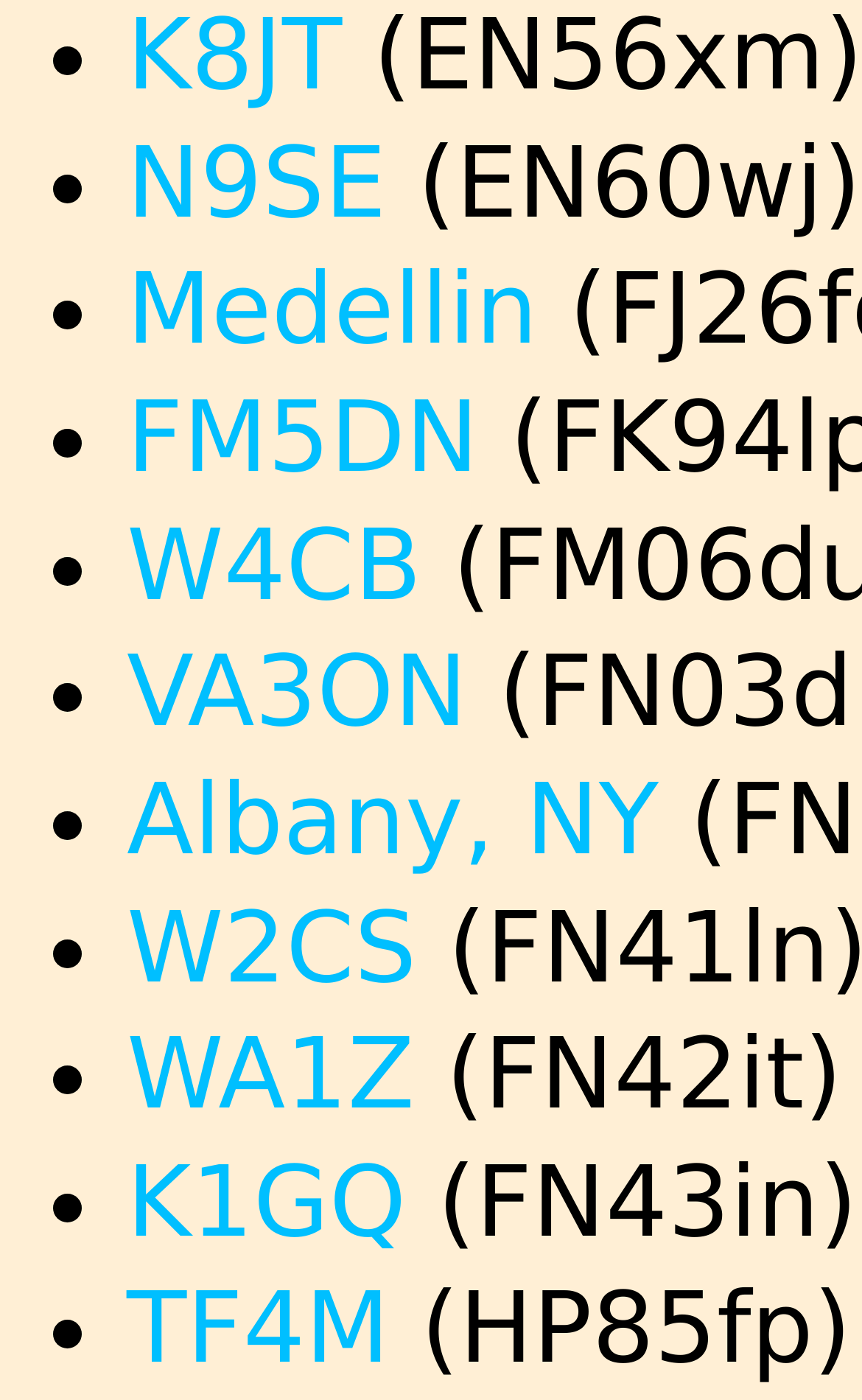Determine the coordinates of the bounding box that should be clicked to complete the instruction: "view W4CB". The coordinates should be represented by four float numbers between 0 and 1: [left, top, right, bottom].

[0.147, 0.364, 0.489, 0.445]